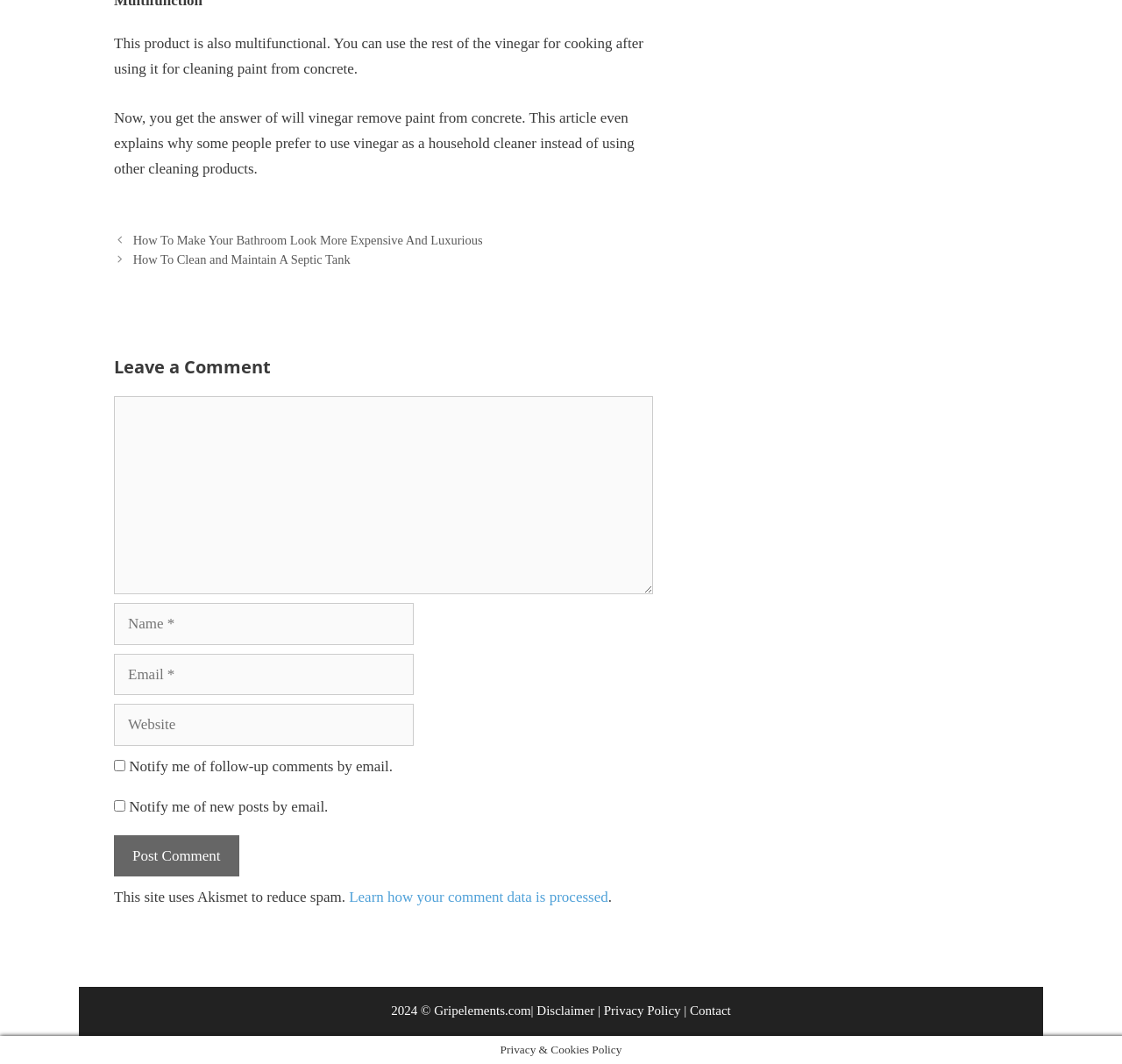Locate the bounding box coordinates of the element to click to perform the following action: 'Contact the site'. The coordinates should be given as four float values between 0 and 1, in the form of [left, top, right, bottom].

[0.615, 0.943, 0.651, 0.957]